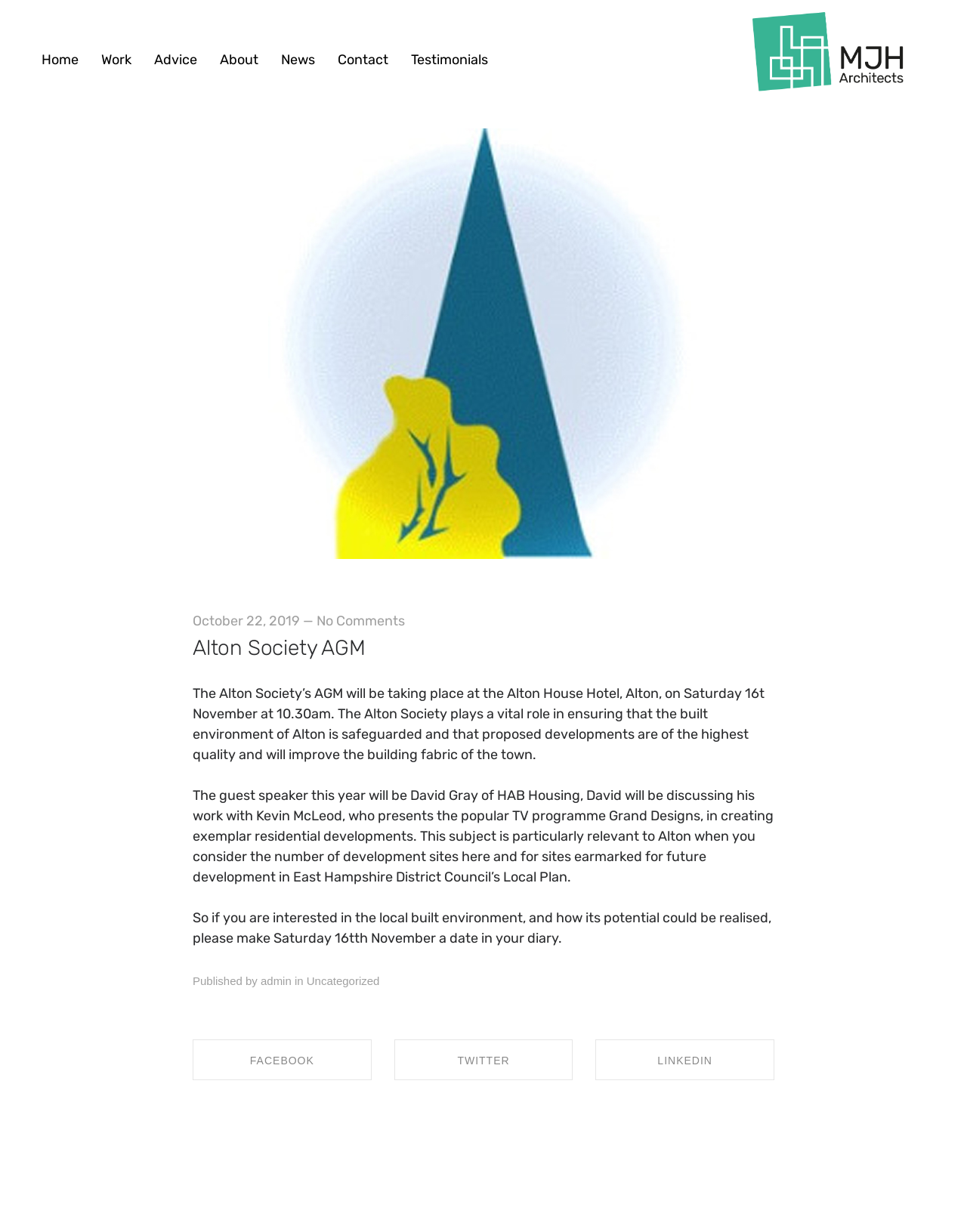Give a one-word or short-phrase answer to the following question: 
What is the location of the AGM?

Alton House Hotel